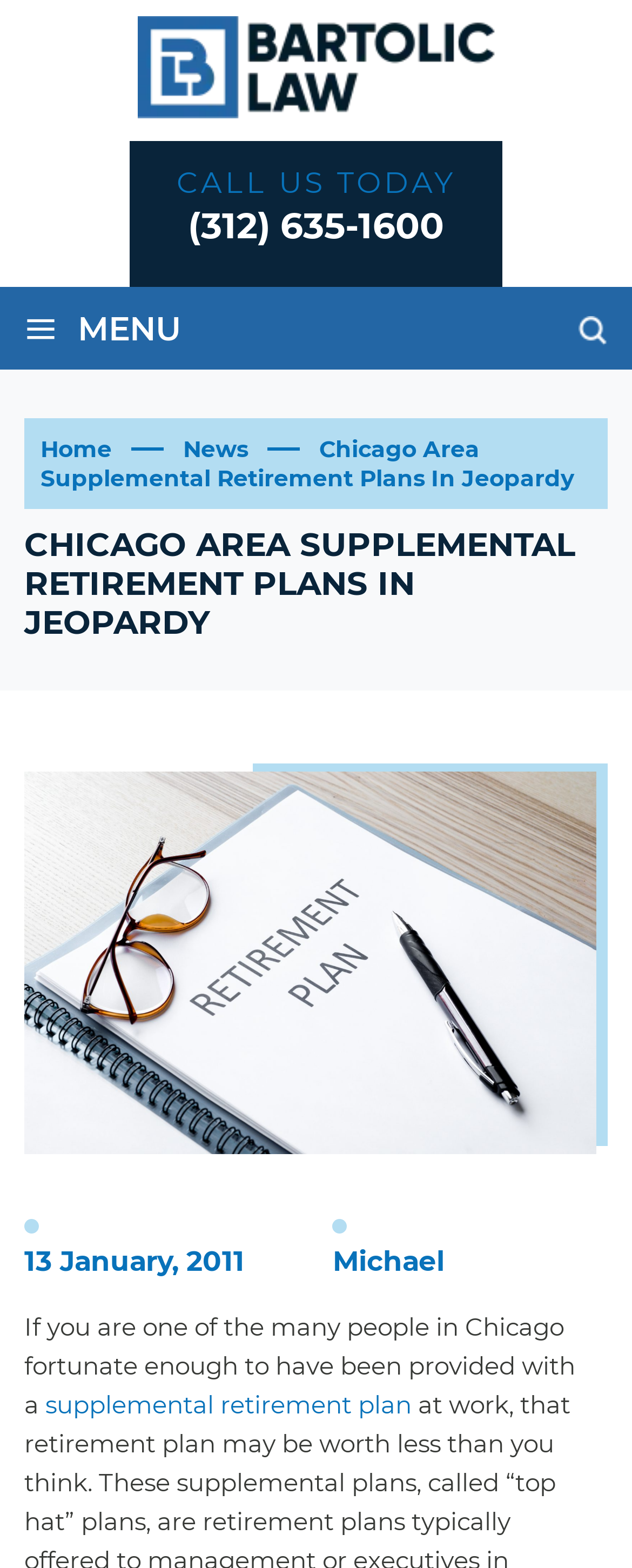What is the purpose of the 'Clear' button?
From the screenshot, provide a brief answer in one word or phrase.

Unknown